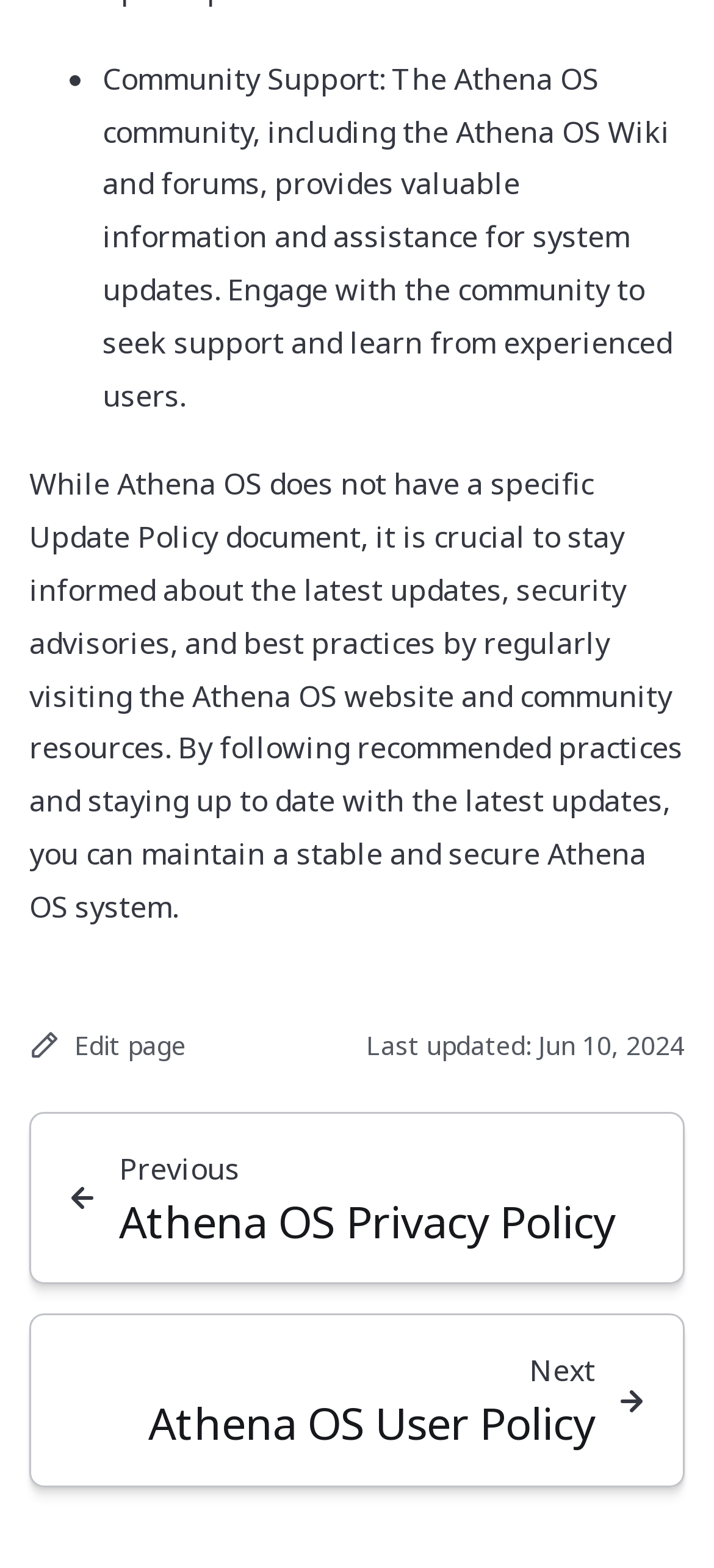Identify the bounding box for the given UI element using the description provided. Coordinates should be in the format (top-left x, top-left y, bottom-right x, bottom-right y) and must be between 0 and 1. Here is the description: Edit page

[0.041, 0.651, 0.261, 0.681]